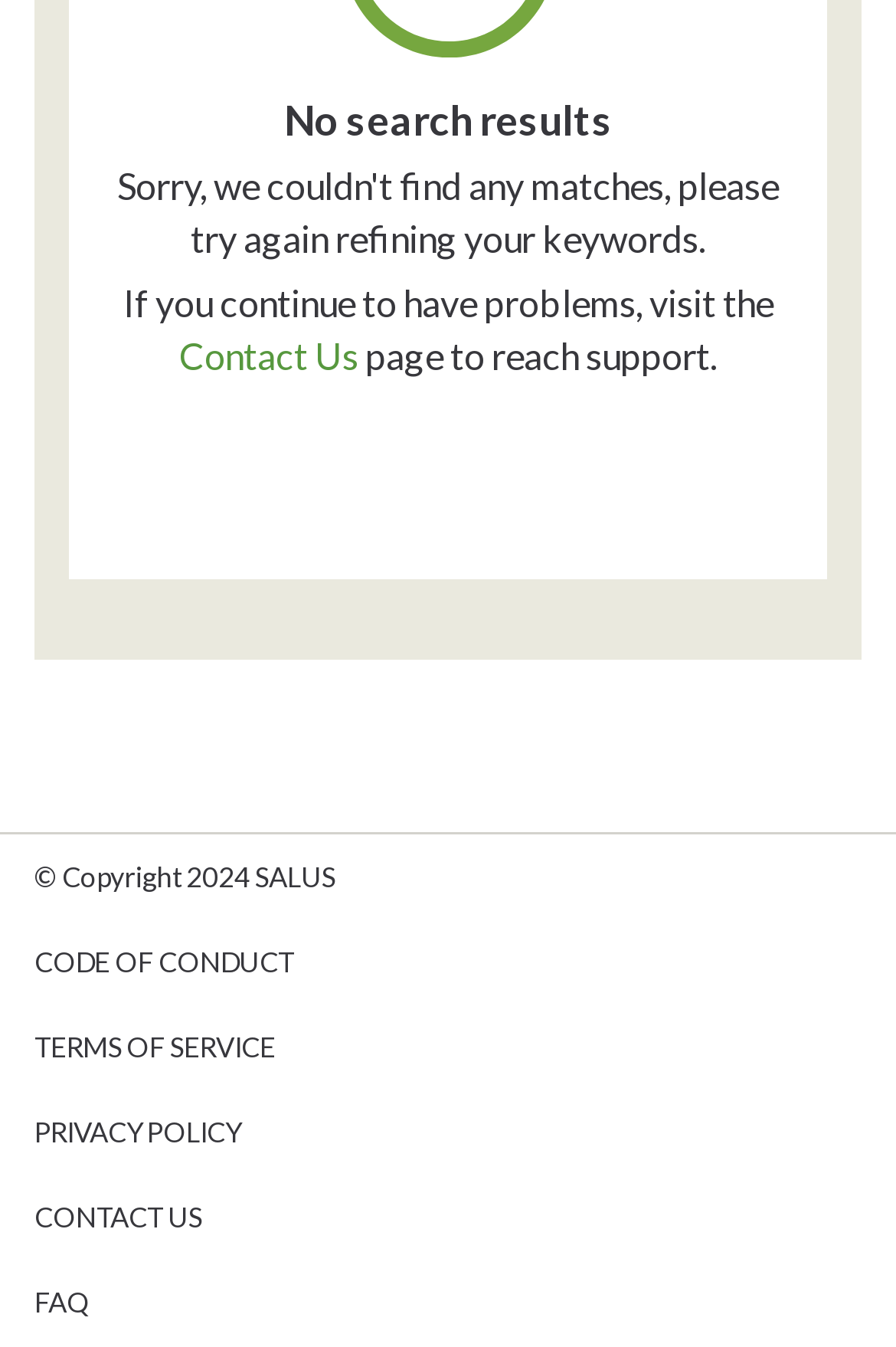Locate the bounding box for the described UI element: "FAQ". Ensure the coordinates are four float numbers between 0 and 1, formatted as [left, top, right, bottom].

[0.038, 0.953, 0.962, 0.982]